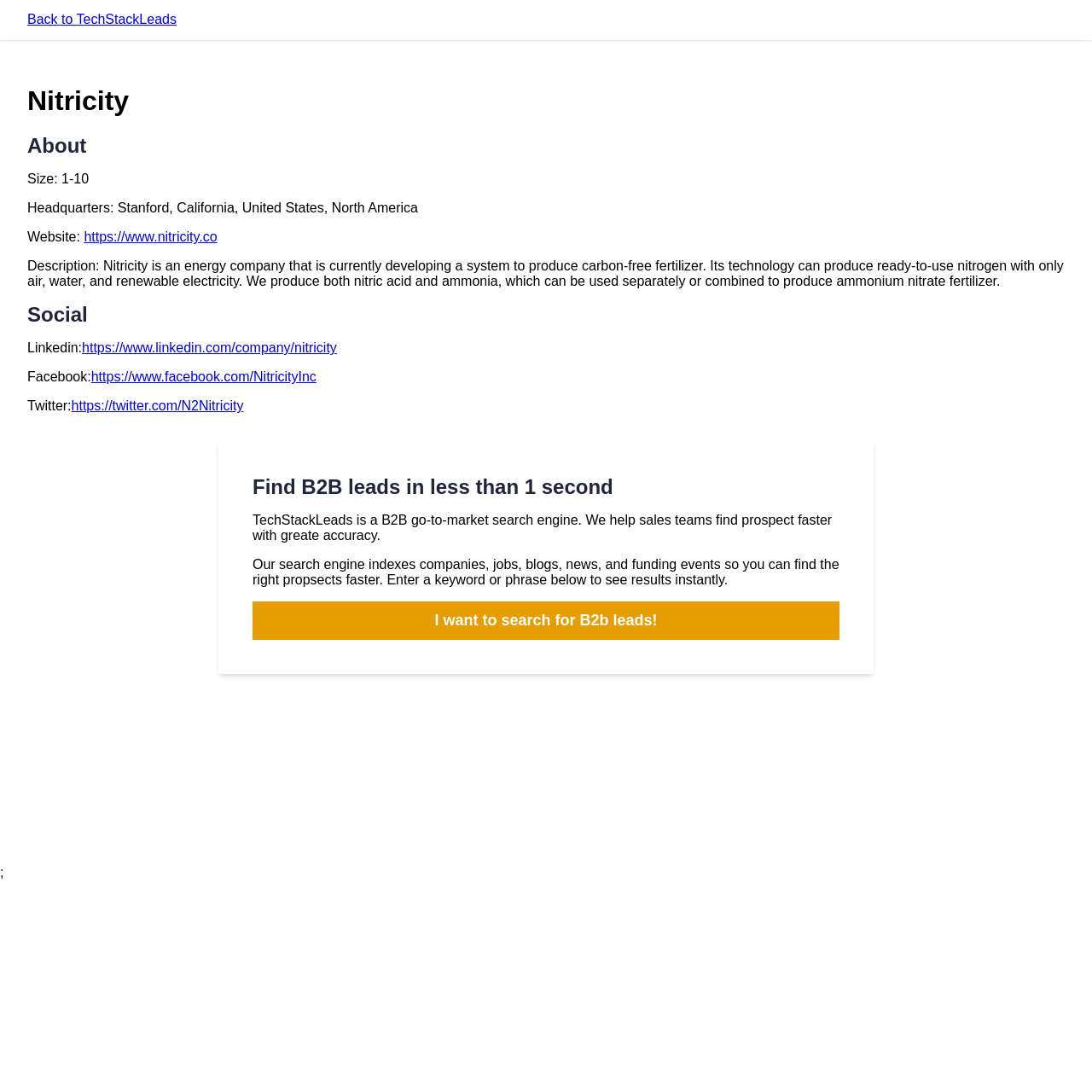Based on the provided description, "https://www.facebook.com/NitricityInc", find the bounding box of the corresponding UI element in the screenshot.

[0.083, 0.339, 0.29, 0.352]